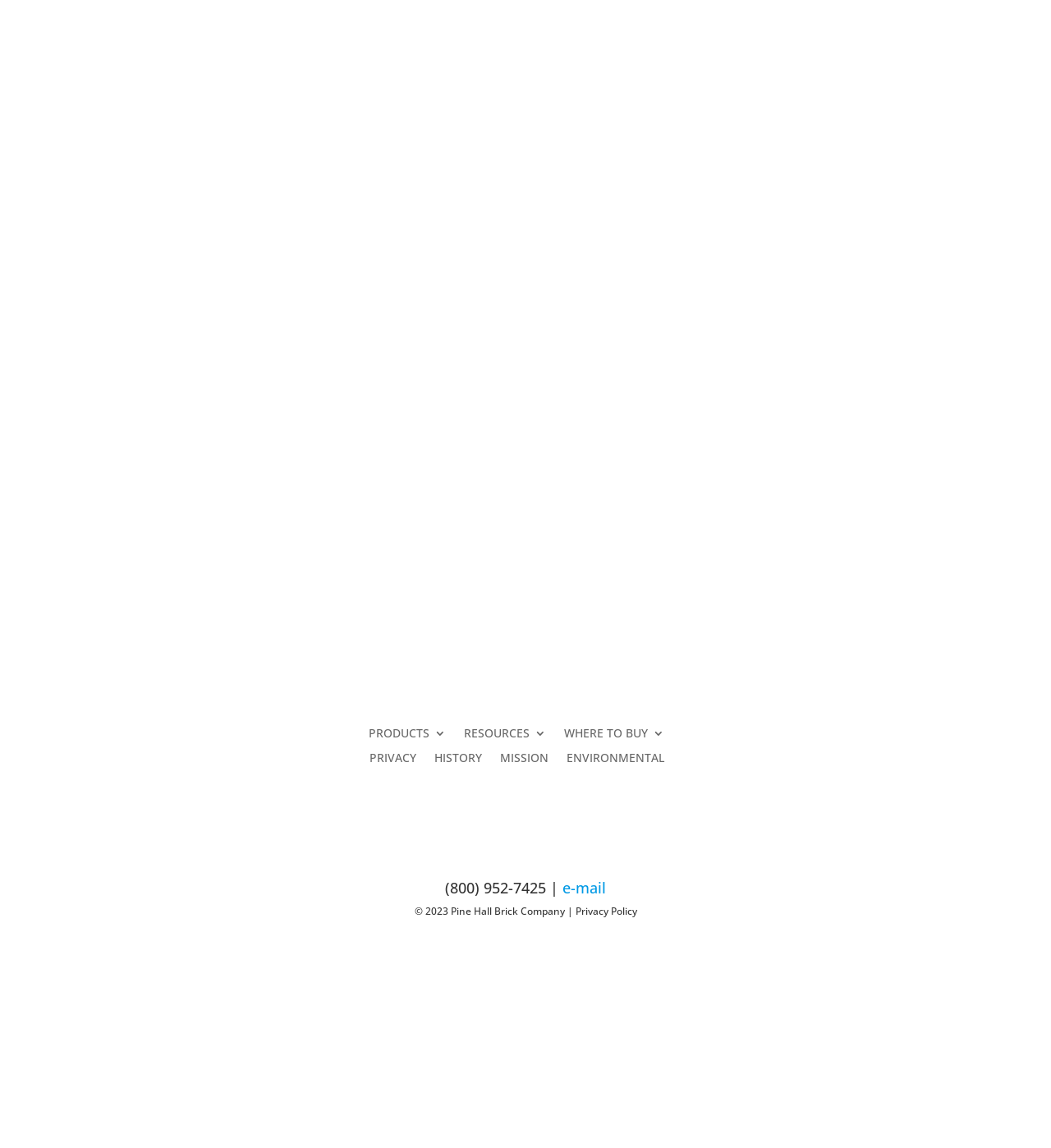How many image links are in the bottom section? From the image, respond with a single word or brief phrase.

5